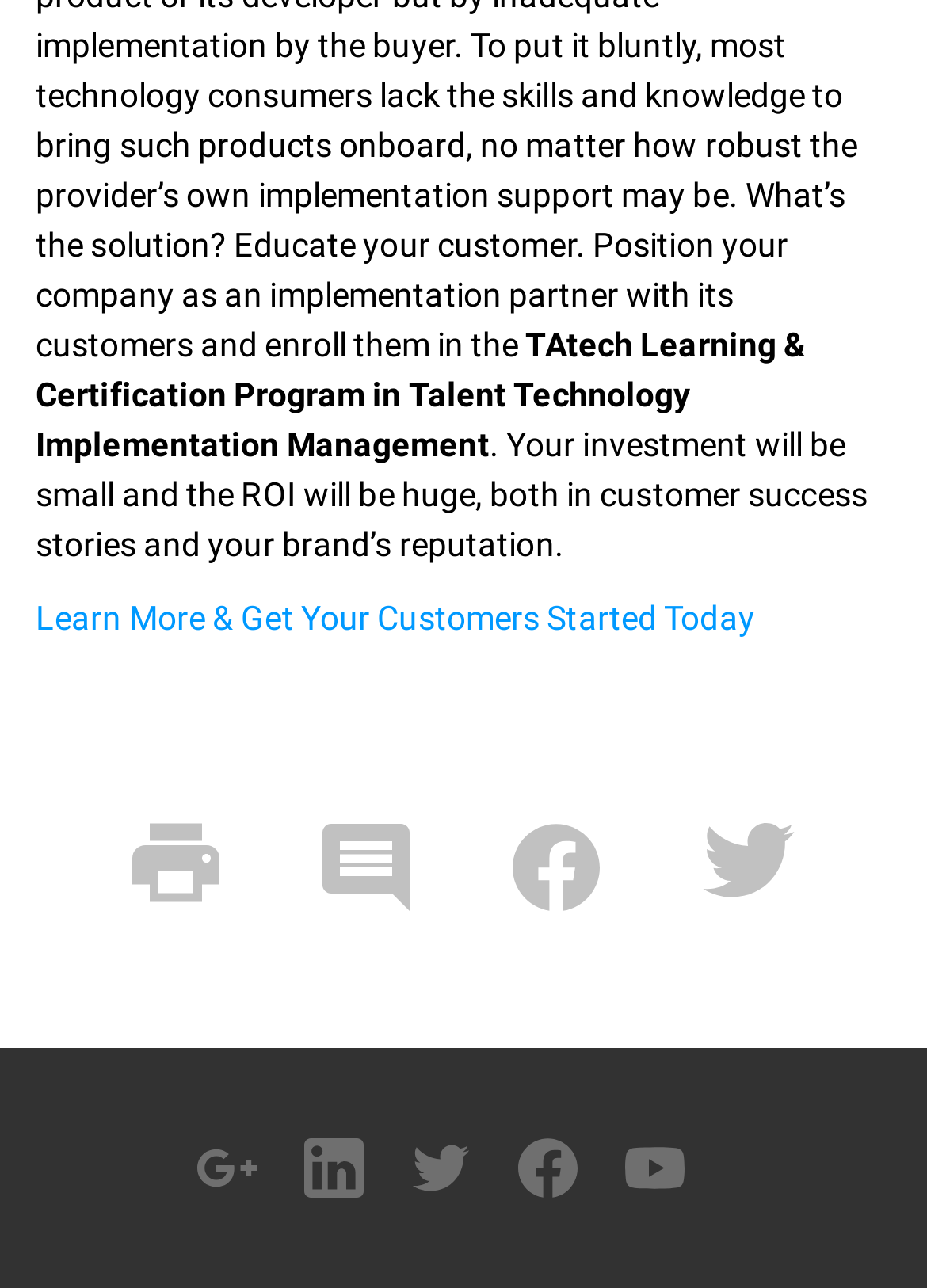What is the purpose of the 'Learn More' button?
Please answer the question with as much detail as possible using the screenshot.

The 'Learn More & Get Your Customers Started Today' button is likely a call-to-action (CTA) that encourages users to learn more about the investment opportunity and get started with the process, as indicated by its text and position on the webpage.